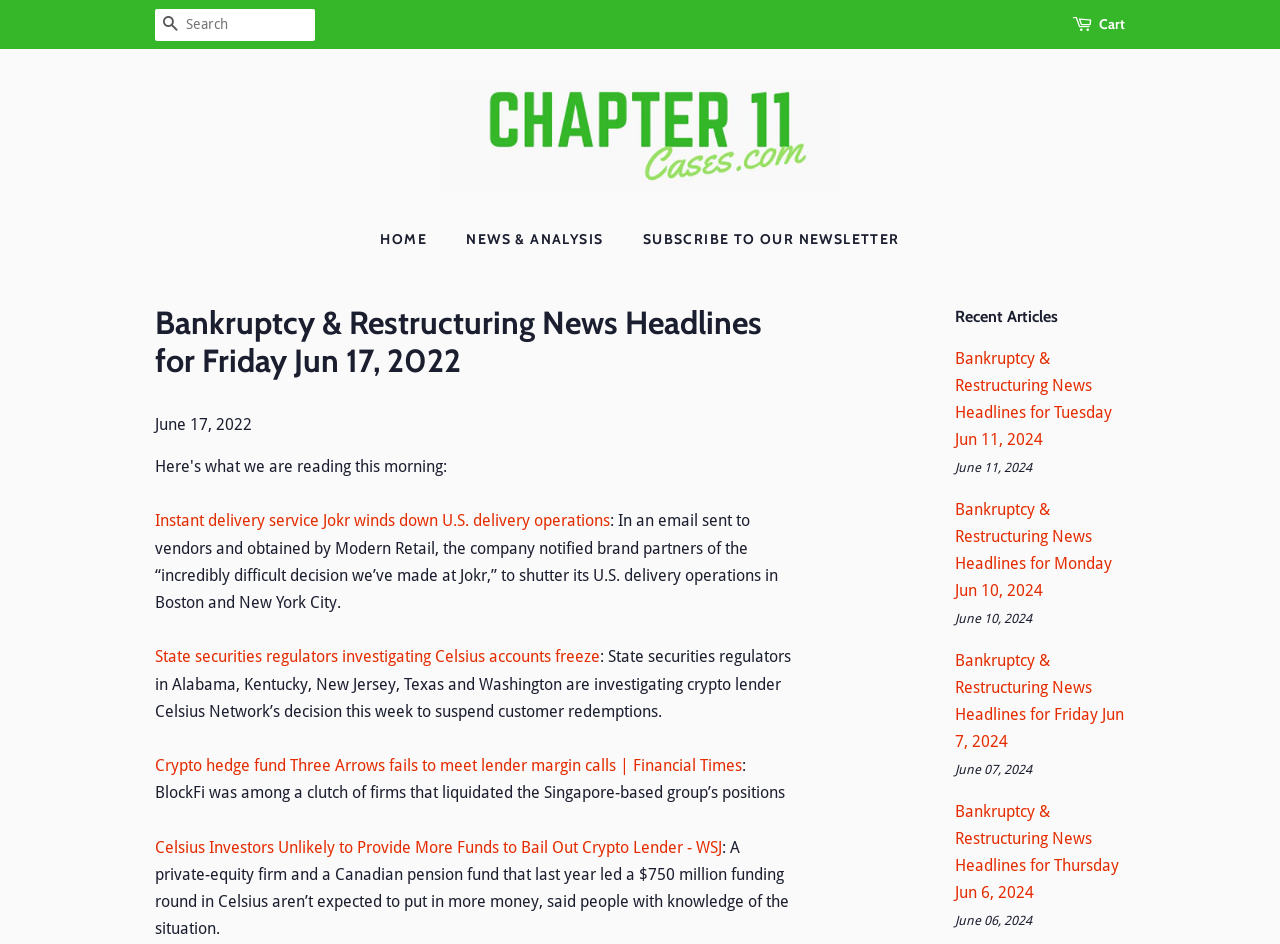Indicate the bounding box coordinates of the element that needs to be clicked to satisfy the following instruction: "Subscribe to the newsletter". The coordinates should be four float numbers between 0 and 1, i.e., [left, top, right, bottom].

None